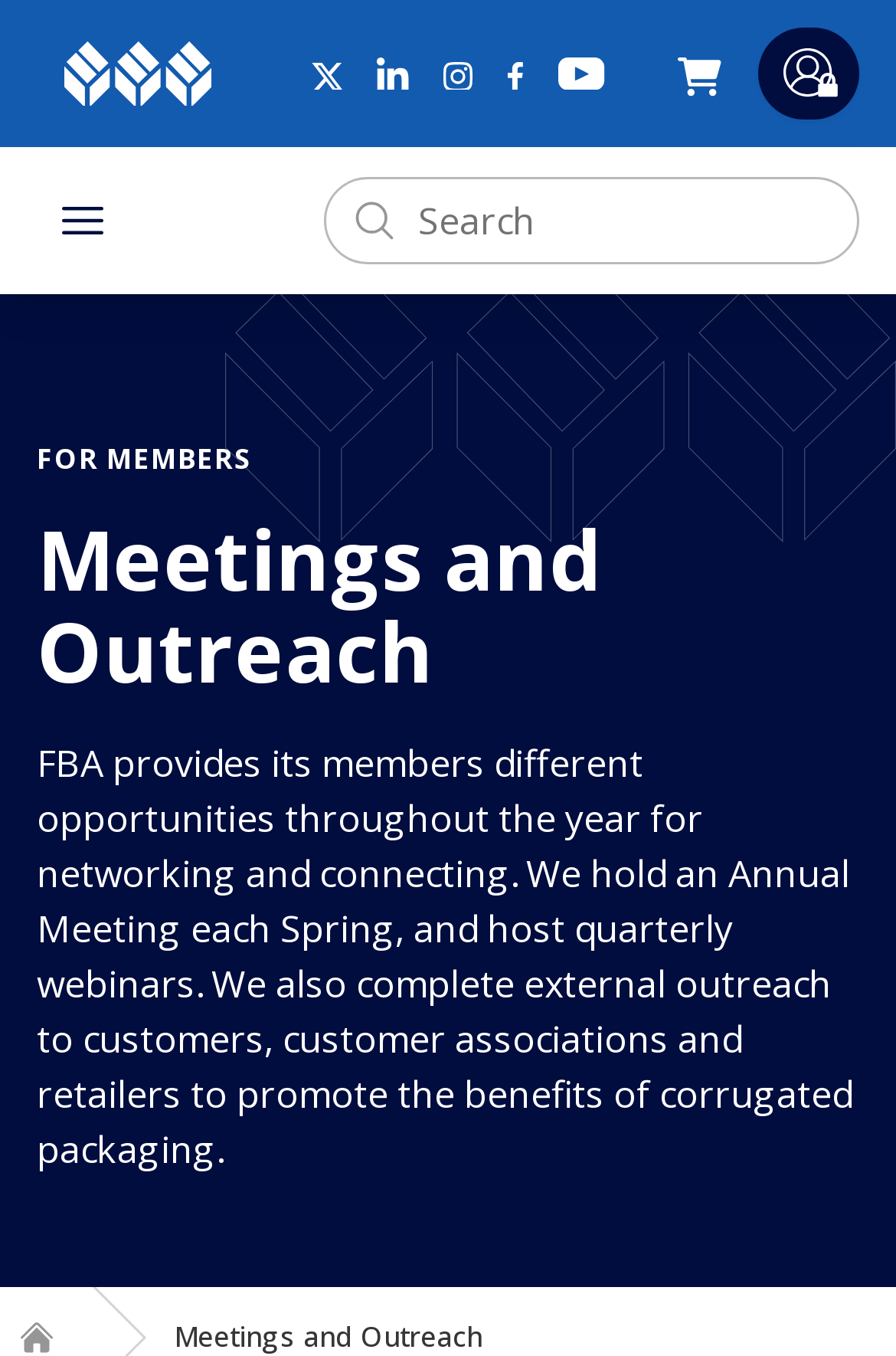Kindly respond to the following question with a single word or a brief phrase: 
How many social media platforms are linked on this webpage?

5